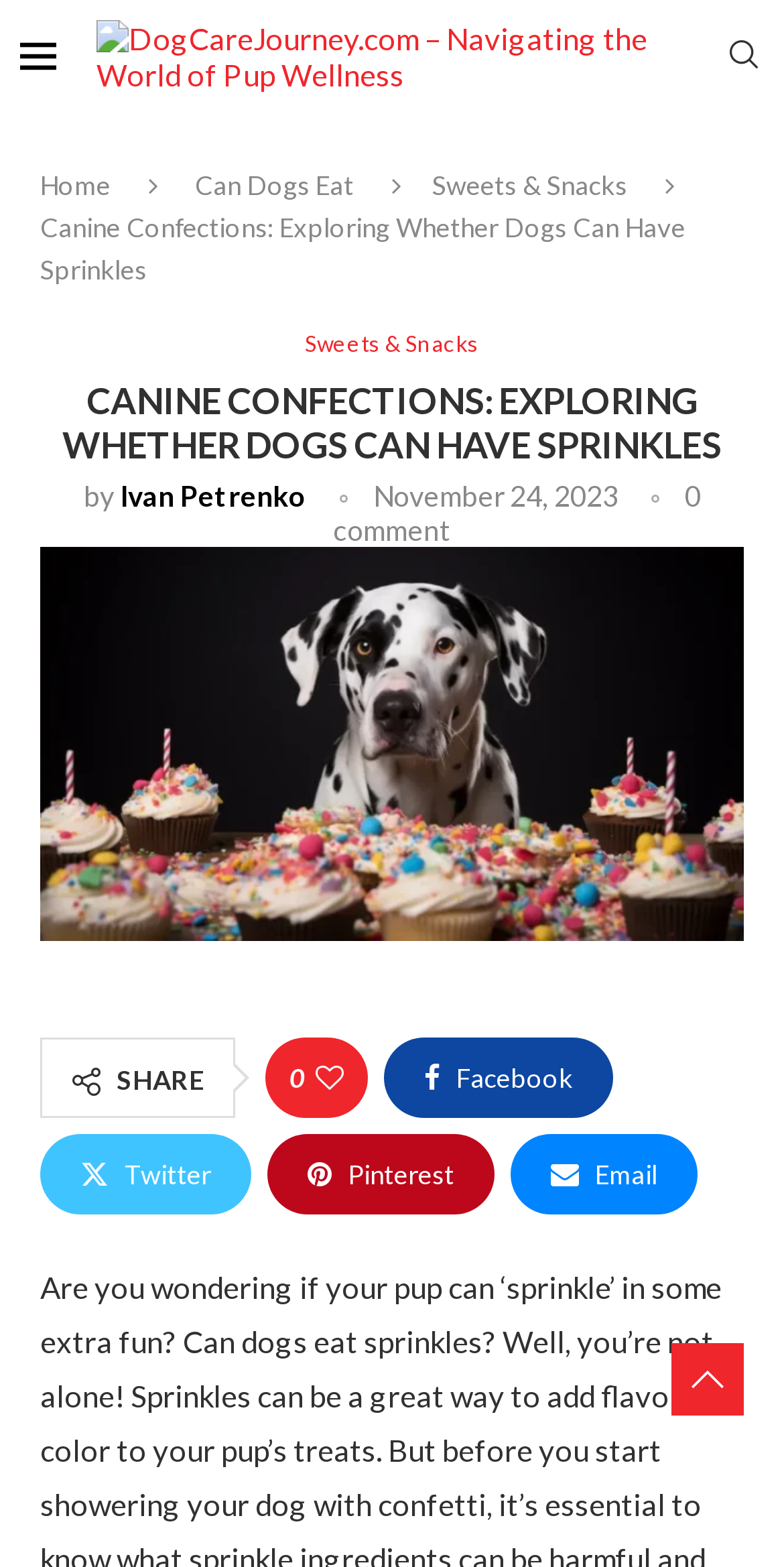Who wrote the article?
Please ensure your answer to the question is detailed and covers all necessary aspects.

The author of the article is mentioned below the title, where it says 'by Ivan Petrenko'.